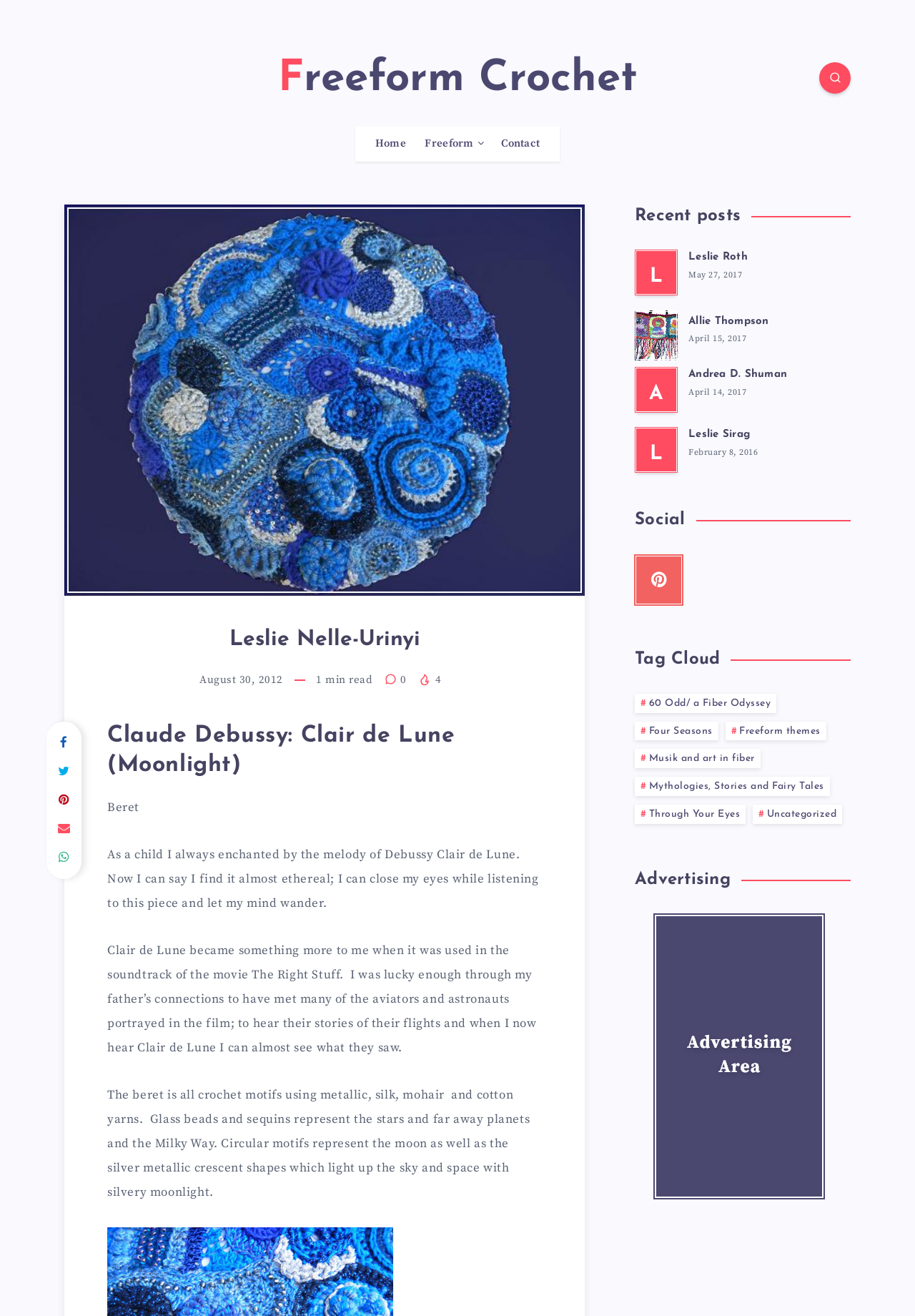Please identify the bounding box coordinates of the region to click in order to complete the task: "Read the article about 'Claude Debussy: Clair de Lune (Moonlight)'". The coordinates must be four float numbers between 0 and 1, specified as [left, top, right, bottom].

[0.117, 0.548, 0.592, 0.593]